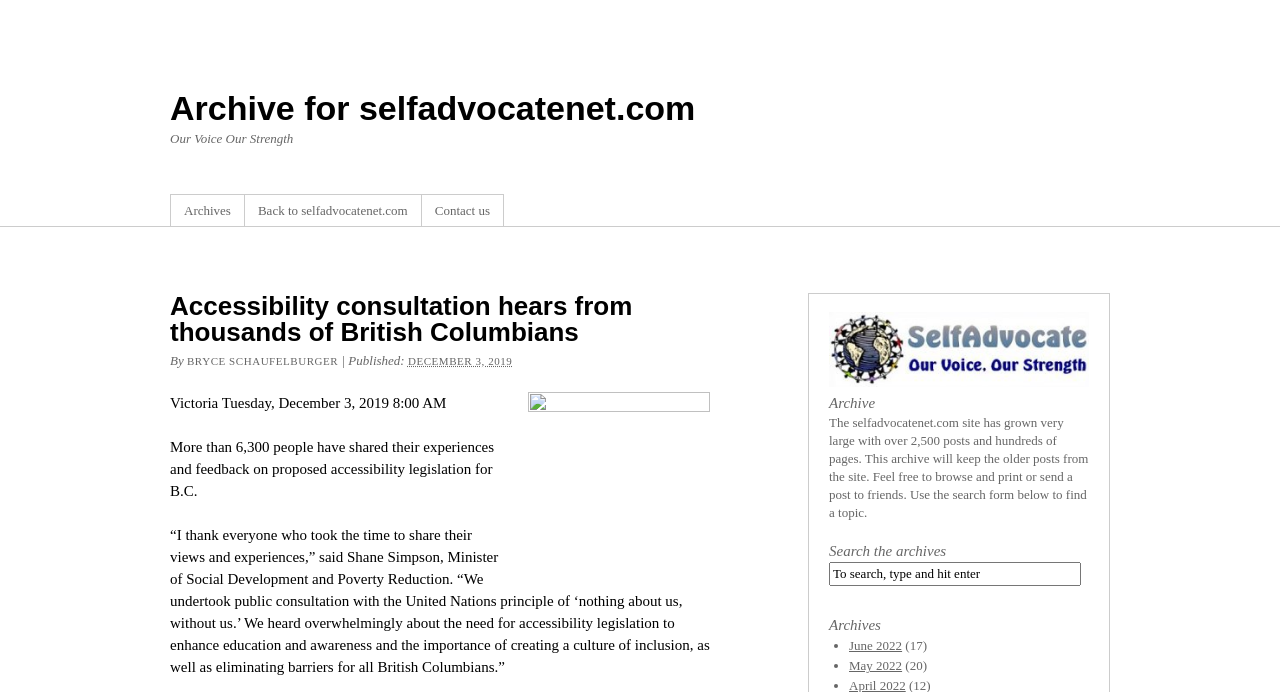What is the name of the website?
Please provide a detailed and thorough answer to the question.

I found the answer by looking at the link 'Back to selfadvocatenet.com' which suggests that the current webpage is part of the selfadvocatenet.com website.